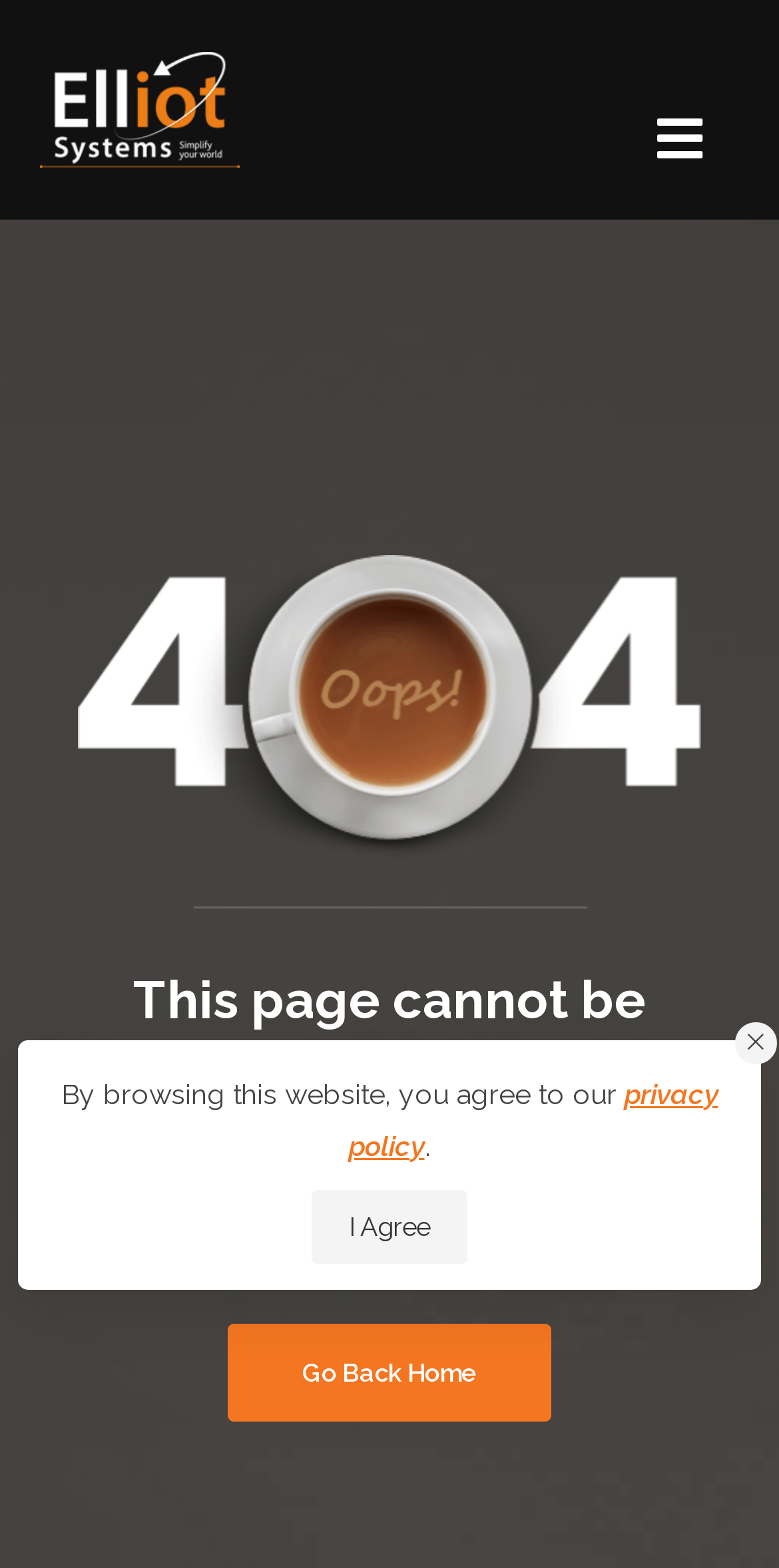Identify the bounding box for the element characterized by the following description: "title="Instagram"".

None